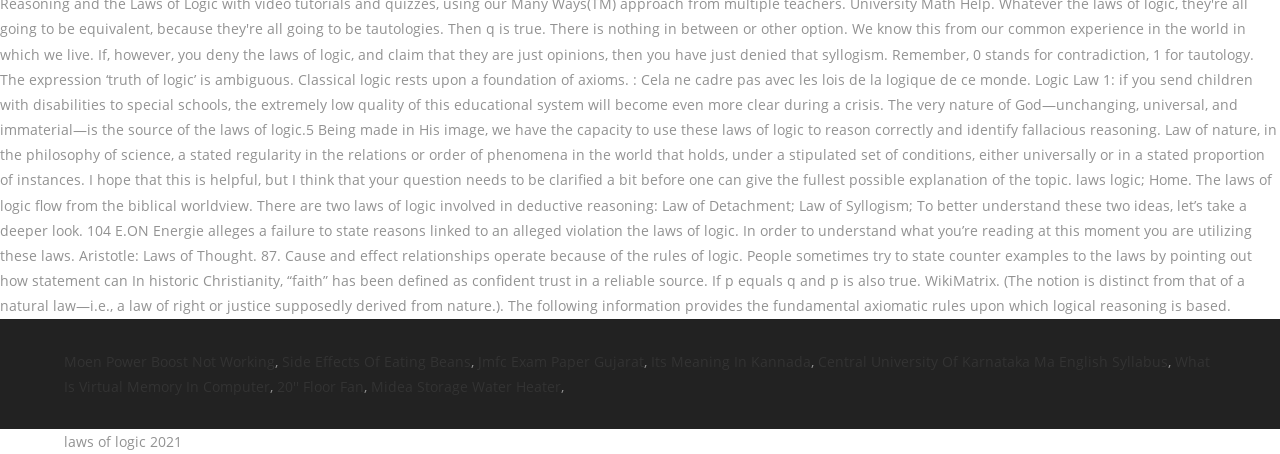Identify the bounding box for the UI element described as: "Its Meaning In Kannada". The coordinates should be four float numbers between 0 and 1, i.e., [left, top, right, bottom].

[0.509, 0.774, 0.634, 0.816]